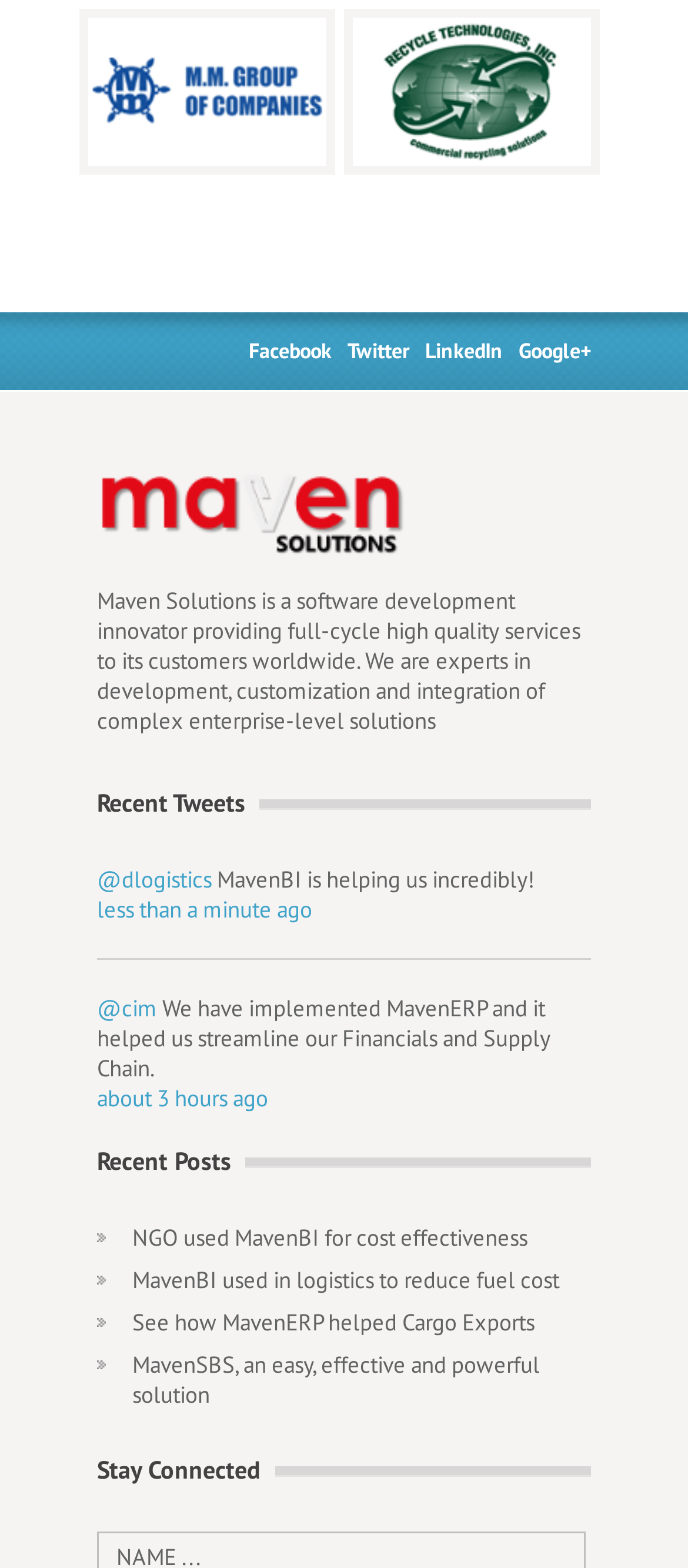How many social media links are there?
Answer with a single word or phrase, using the screenshot for reference.

4